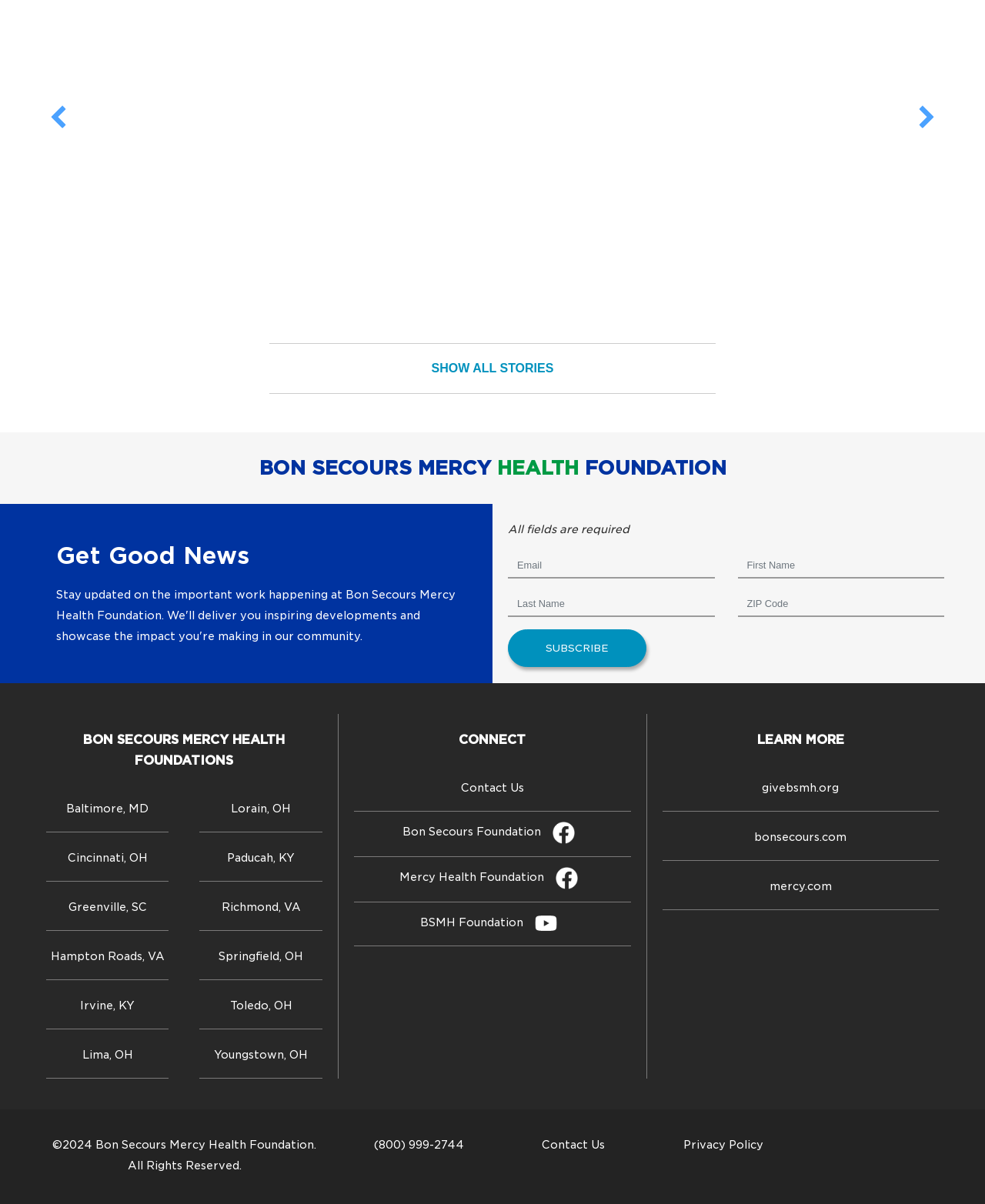Locate the bounding box coordinates of the area you need to click to fulfill this instruction: 'Click the 'SHOW ALL STORIES' link'. The coordinates must be in the form of four float numbers ranging from 0 to 1: [left, top, right, bottom].

[0.438, 0.3, 0.562, 0.311]